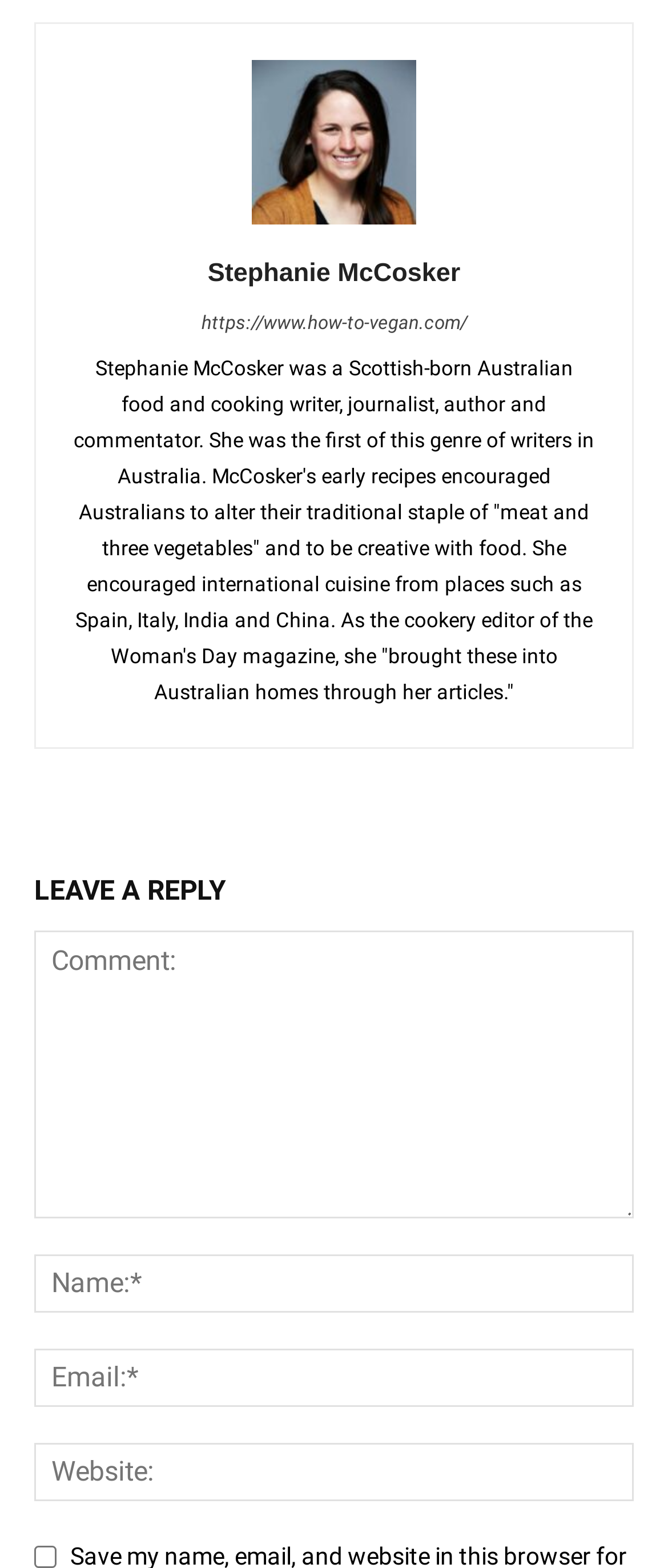What is the topic of the webpage?
Using the image as a reference, deliver a detailed and thorough answer to the question.

I determined the topic of the webpage by reading the StaticText element that describes Stephanie McCosker's life and career, and noticing that the webpage is dedicated to her.